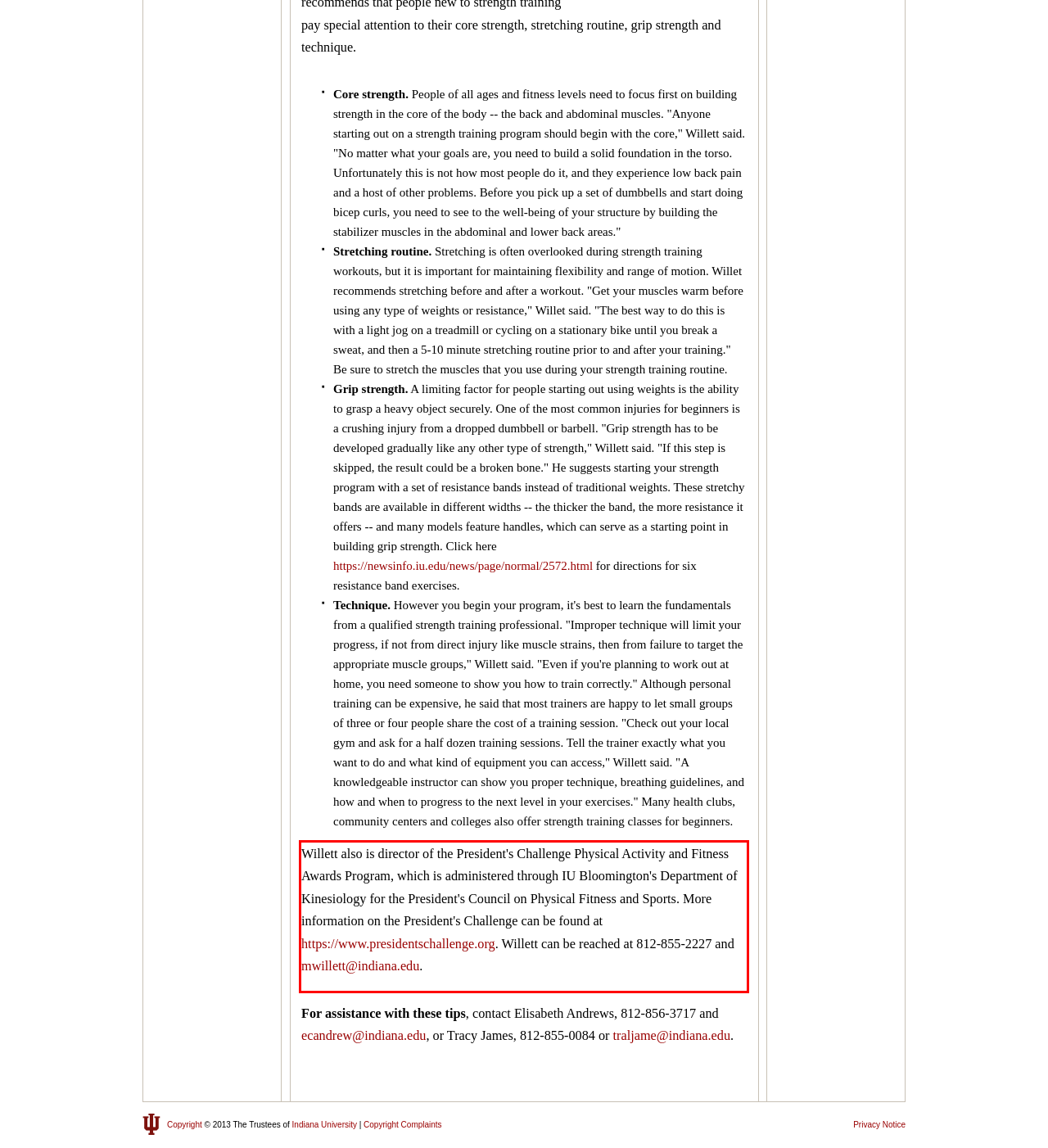Please analyze the provided webpage screenshot and perform OCR to extract the text content from the red rectangle bounding box.

Willett also is director of the President's Challenge Physical Activity and Fitness Awards Program, which is administered through IU Bloomington's Department of Kinesiology for the President's Council on Physical Fitness and Sports. More information on the President's Challenge can be found at https://www.presidentschallenge.org. Willett can be reached at 812-855-2227 and mwillett@indiana.edu.